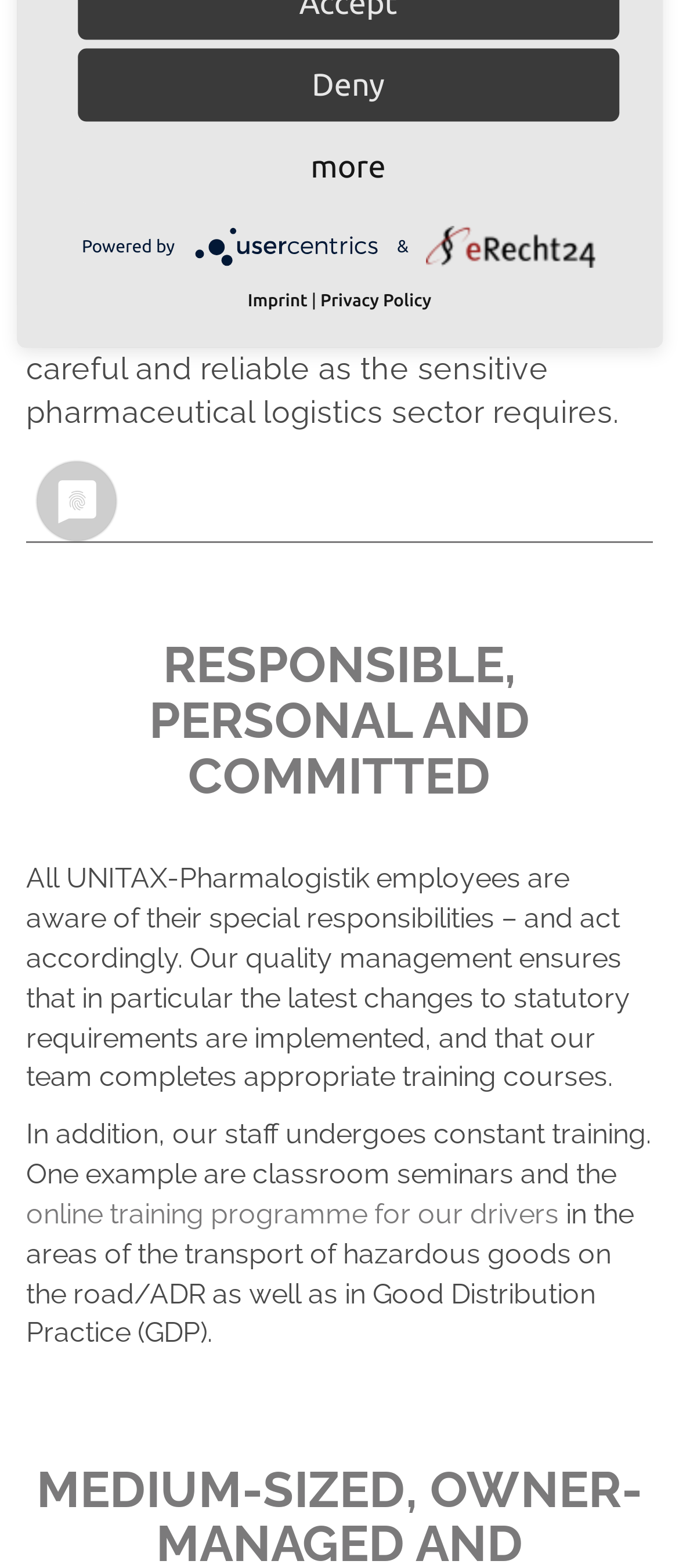Please find the bounding box for the following UI element description. Provide the coordinates in (top-left x, top-left y, bottom-right x, bottom-right y) format, with values between 0 and 1: Imprint

[0.365, 0.184, 0.453, 0.2]